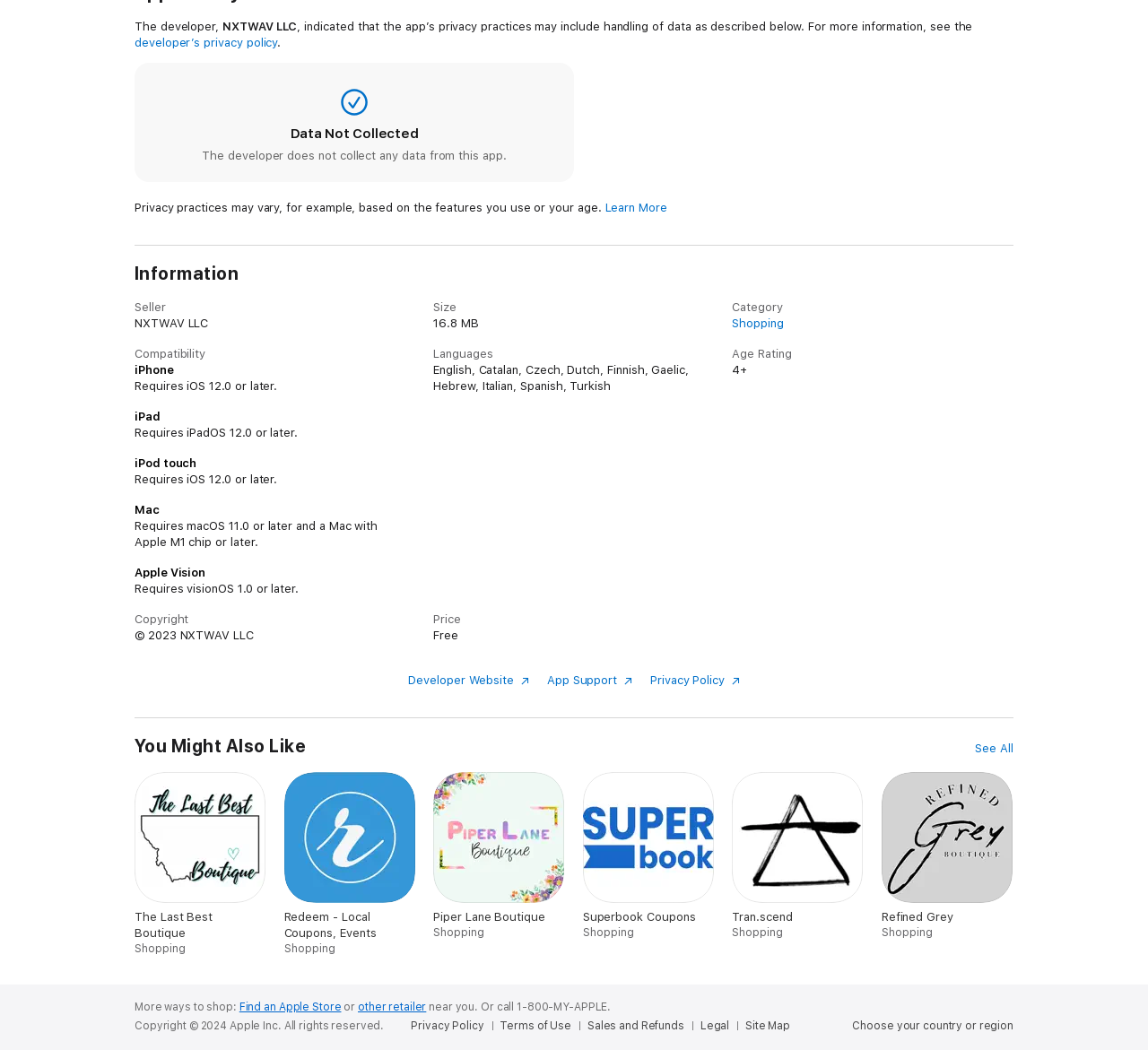Find the bounding box coordinates of the element you need to click on to perform this action: 'Read the developer's privacy policy'. The coordinates should be represented by four float values between 0 and 1, in the format [left, top, right, bottom].

[0.117, 0.034, 0.242, 0.047]